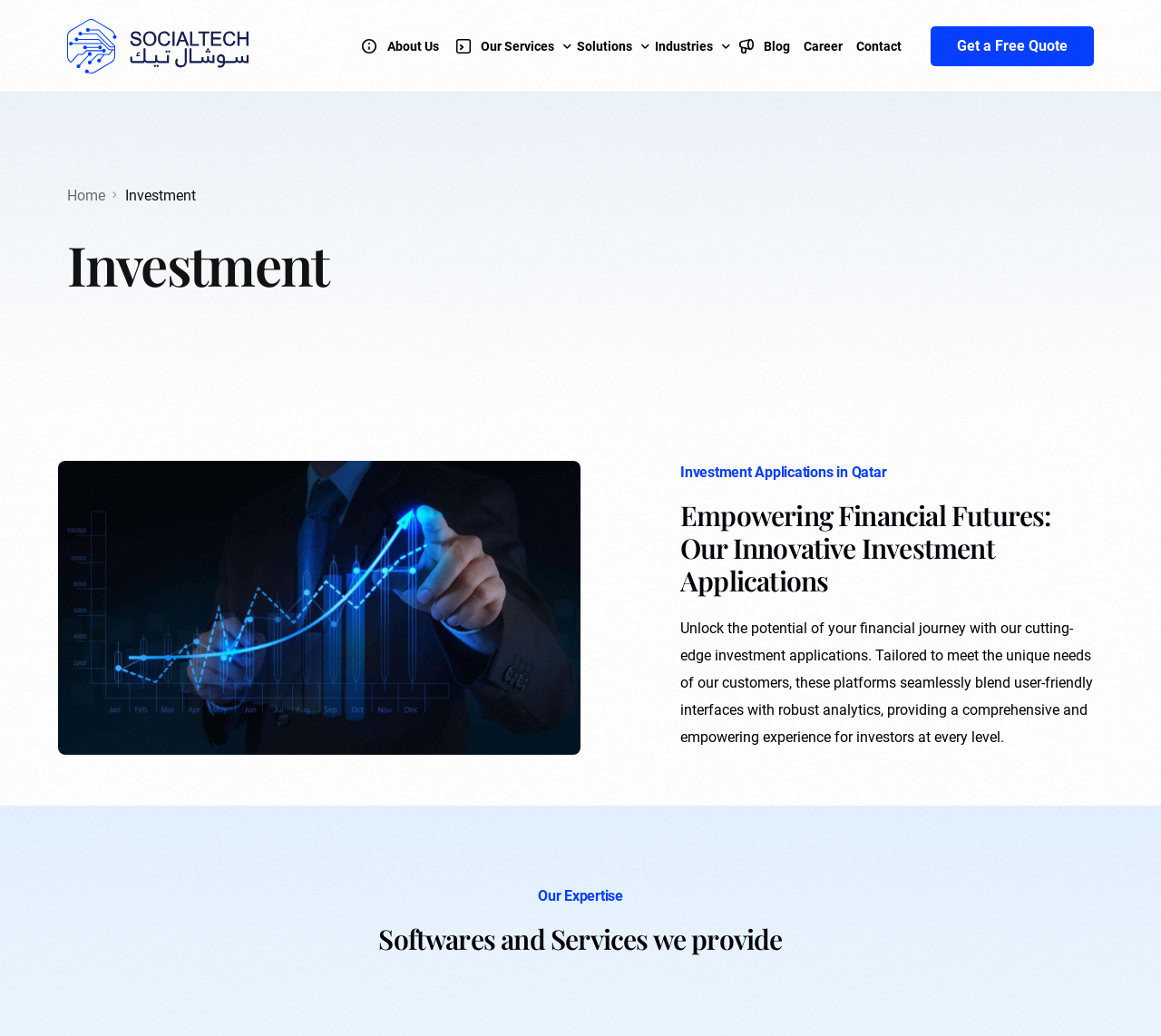Identify the bounding box coordinates of the clickable section necessary to follow the following instruction: "Click on About Us". The coordinates should be presented as four float numbers from 0 to 1, i.e., [left, top, right, bottom].

[0.303, 0.0, 0.384, 0.089]